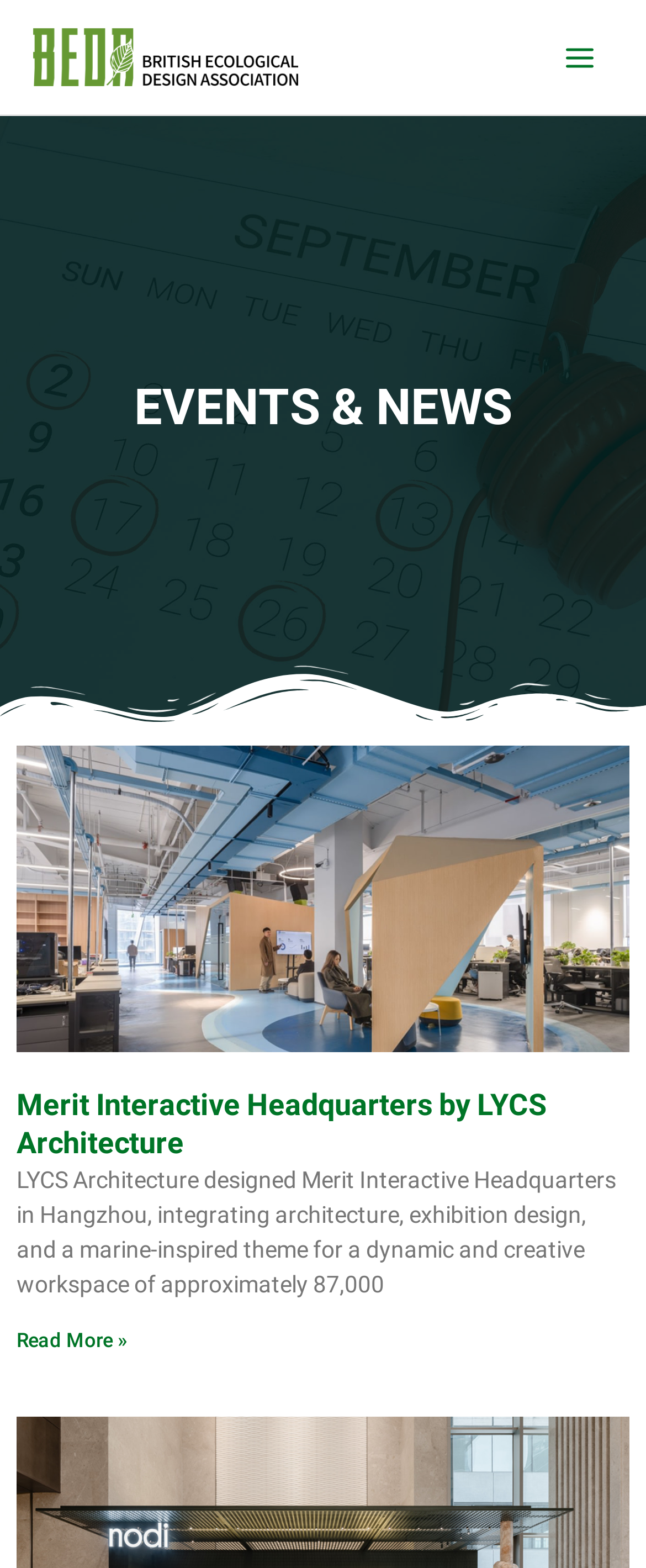From the element description: "Read More »", extract the bounding box coordinates of the UI element. The coordinates should be expressed as four float numbers between 0 and 1, in the order [left, top, right, bottom].

[0.026, 0.847, 0.197, 0.862]